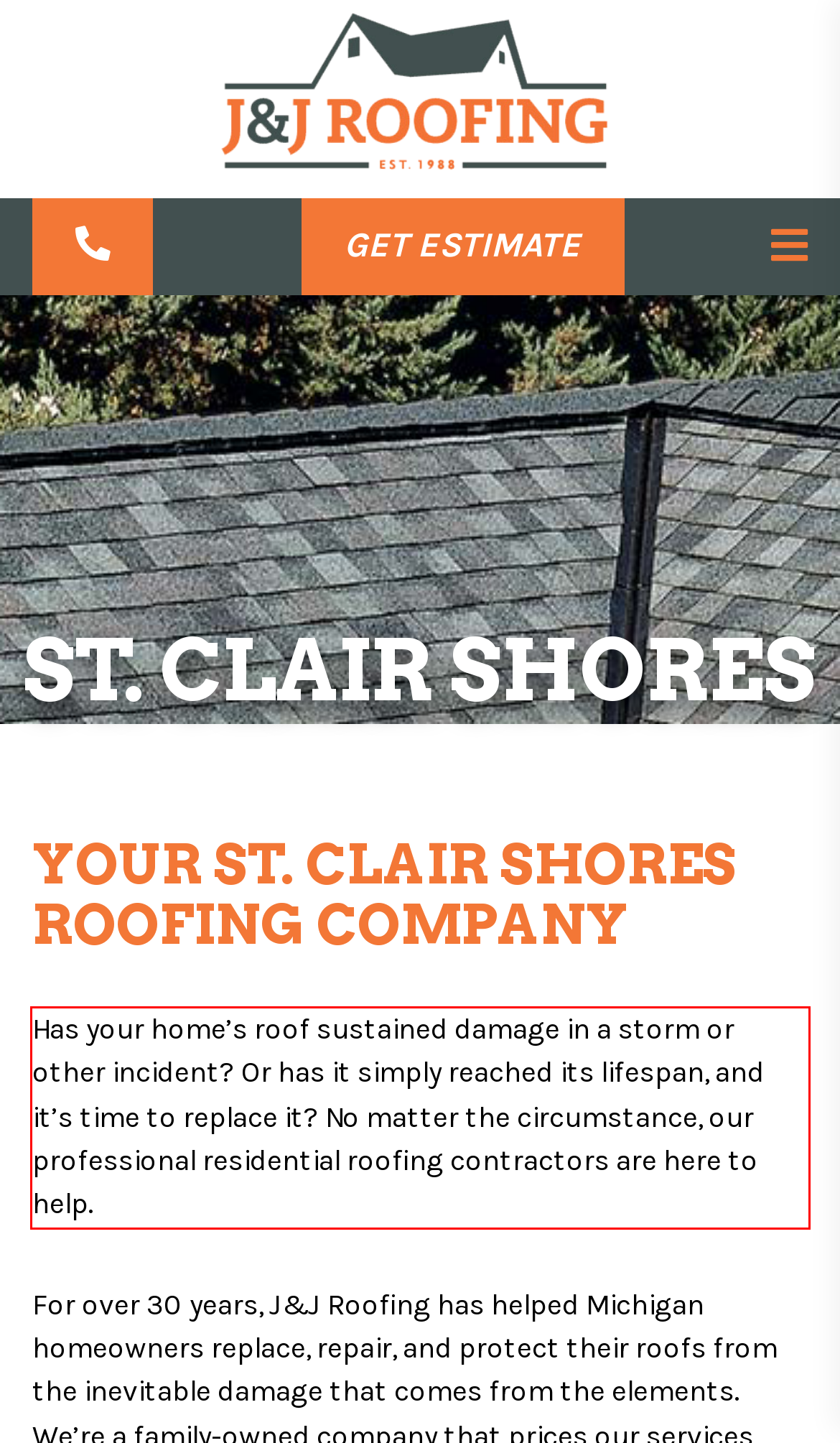Please examine the screenshot of the webpage and read the text present within the red rectangle bounding box.

Has your home’s roof sustained damage in a storm or other incident? Or has it simply reached its lifespan, and it’s time to replace it? No matter the circumstance, our professional residential roofing contractors are here to help.